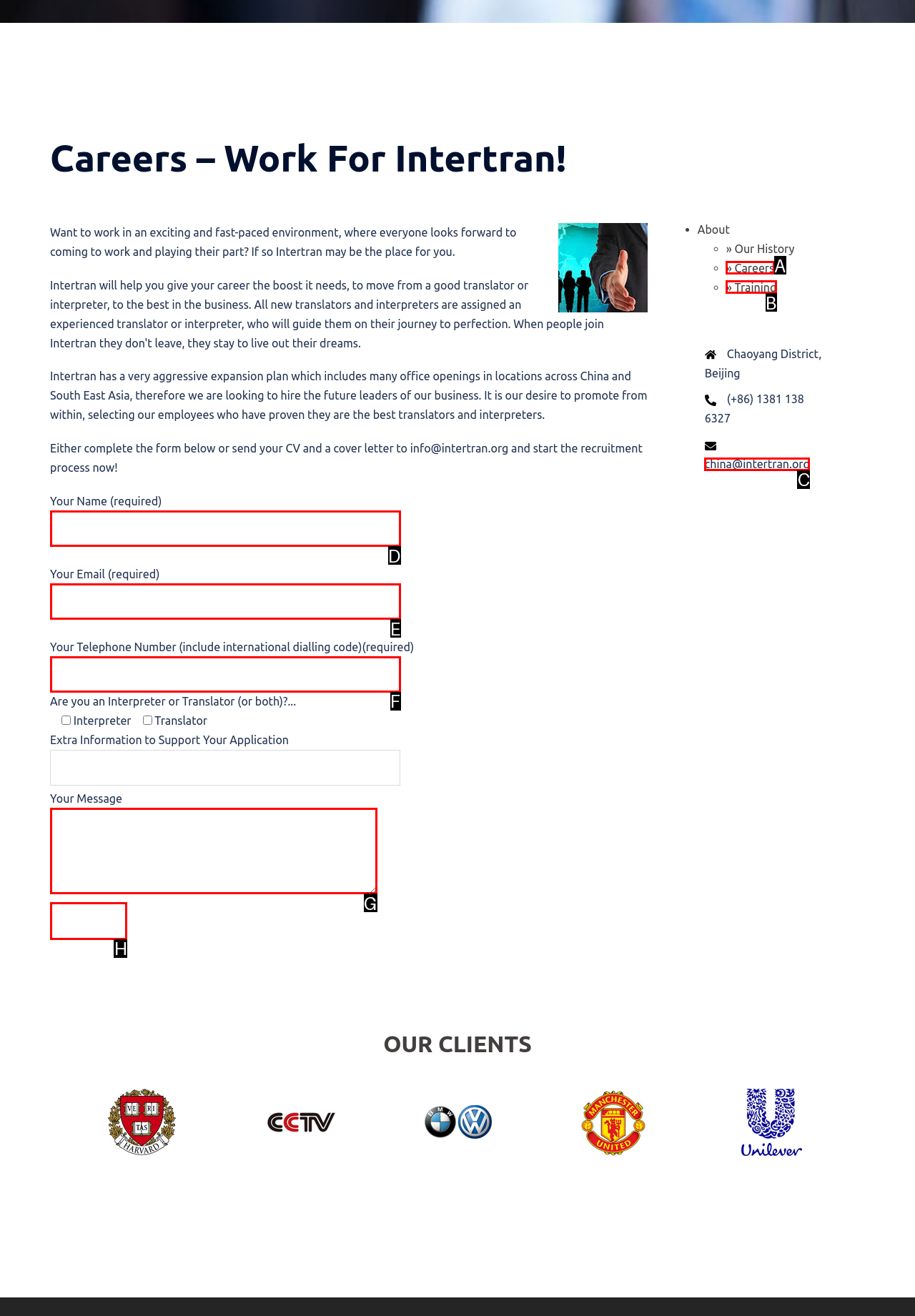To perform the task "Click the Send button", which UI element's letter should you select? Provide the letter directly.

H